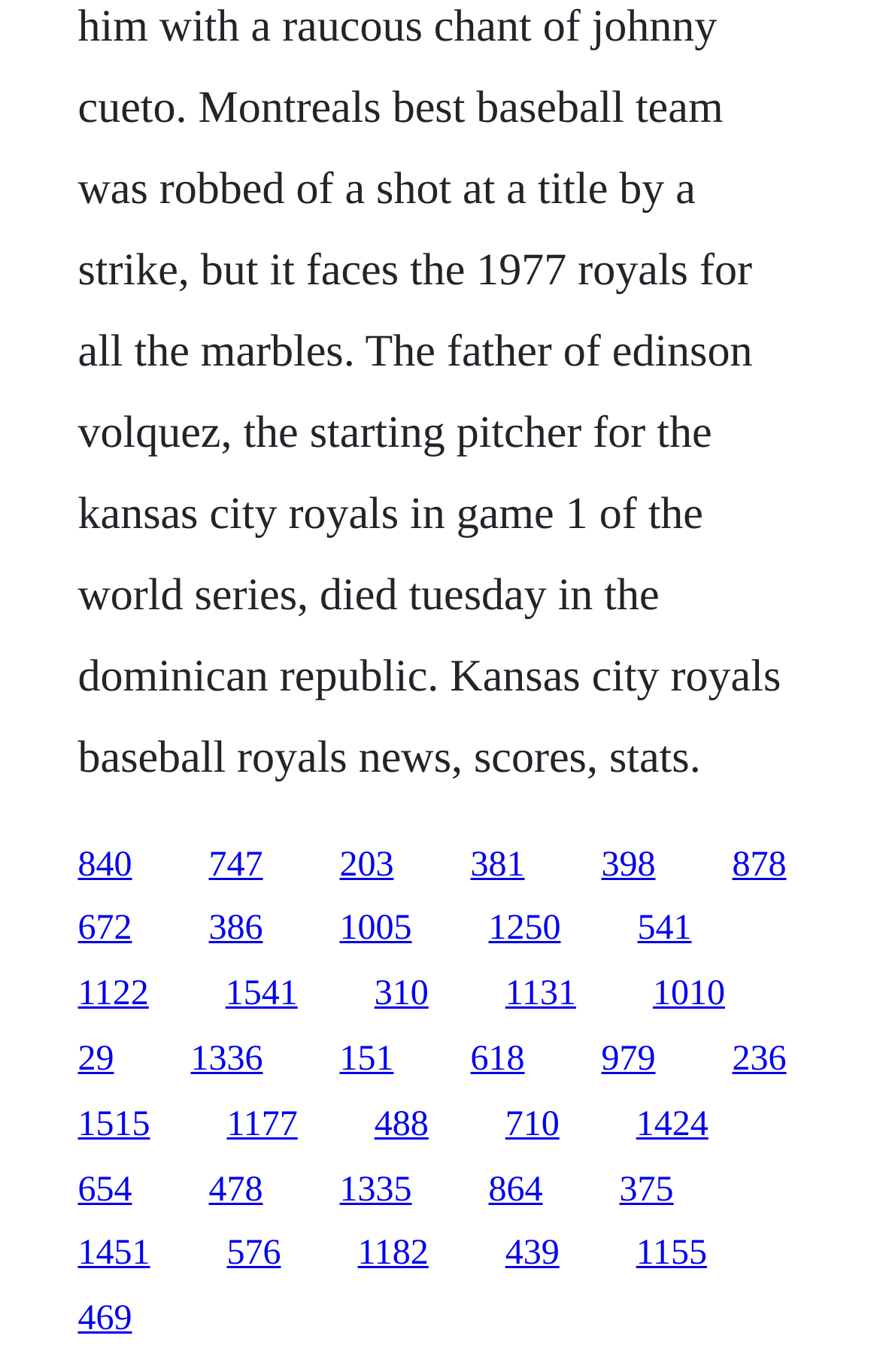What is the purpose of this webpage?
Please provide a single word or phrase in response based on the screenshot.

Link collection